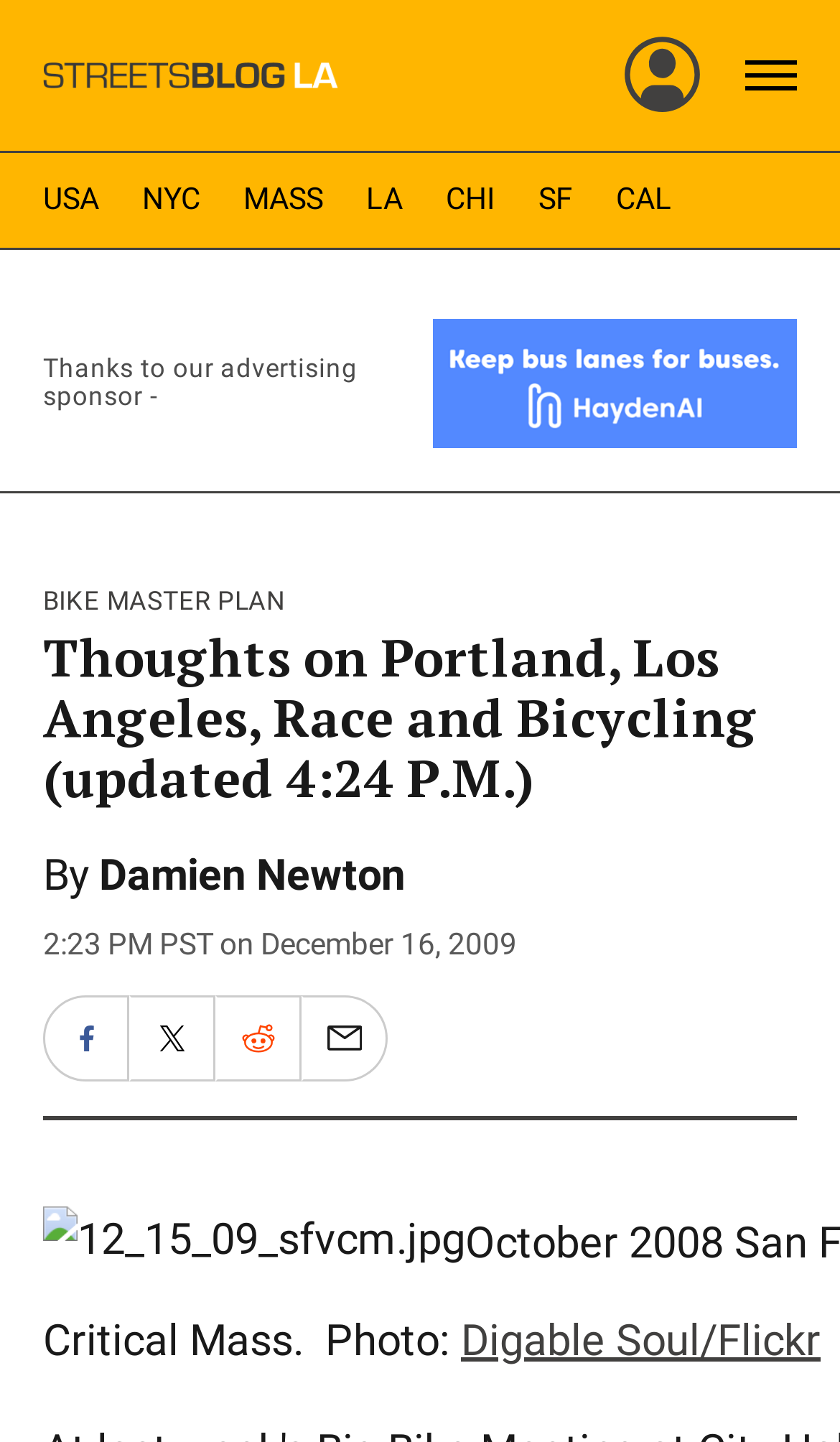What is the name of the image at the bottom of the article?
Please describe in detail the information shown in the image to answer the question.

The image at the bottom of the article has a caption that says 'Photo: Digable Soul/Flickr', and the image file name is '12_15_09_sfvcm.jpg'.